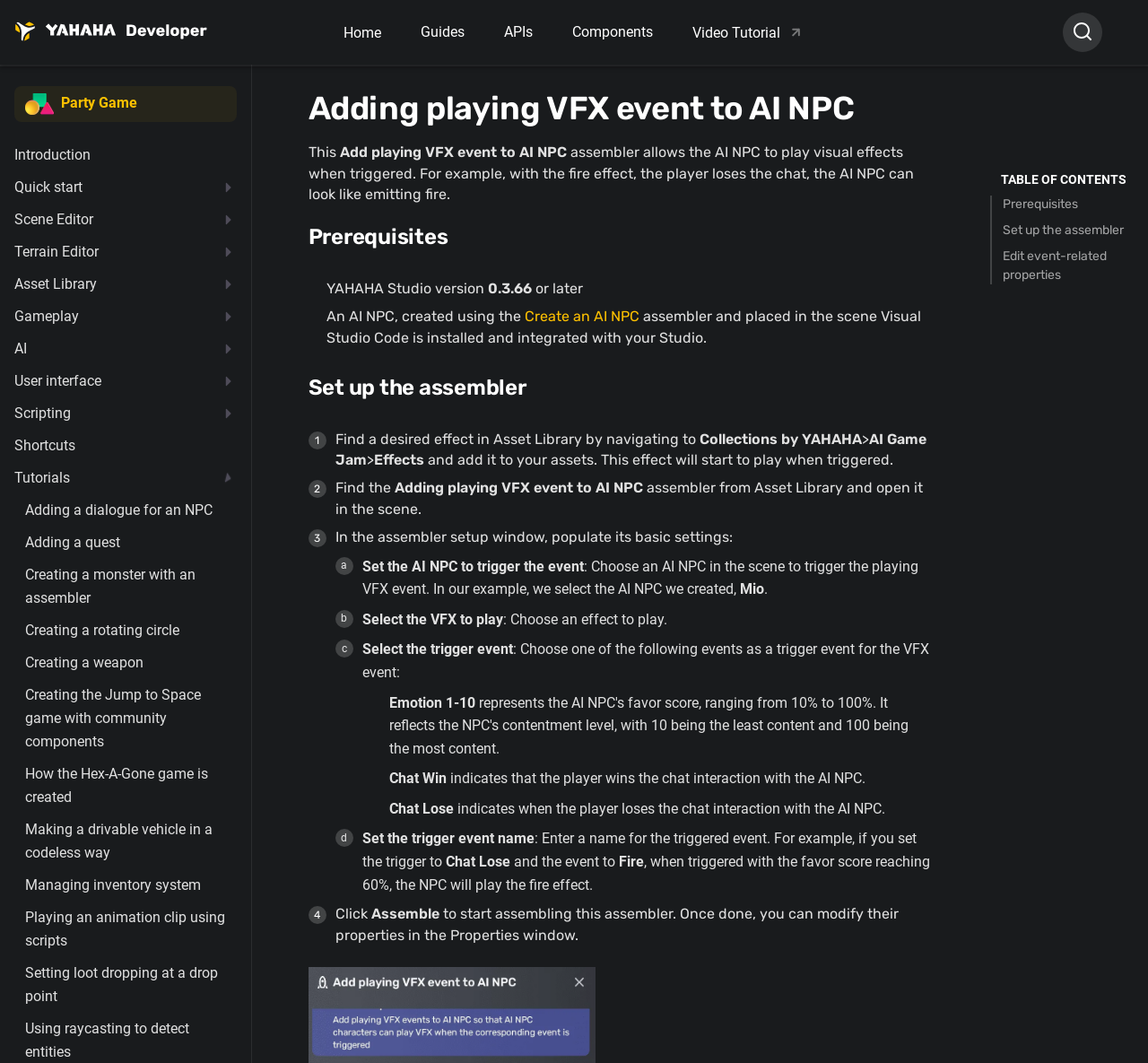Reply to the question below using a single word or brief phrase:
What is the purpose of the assembler in YAHAHA Studio?

To play visual effects